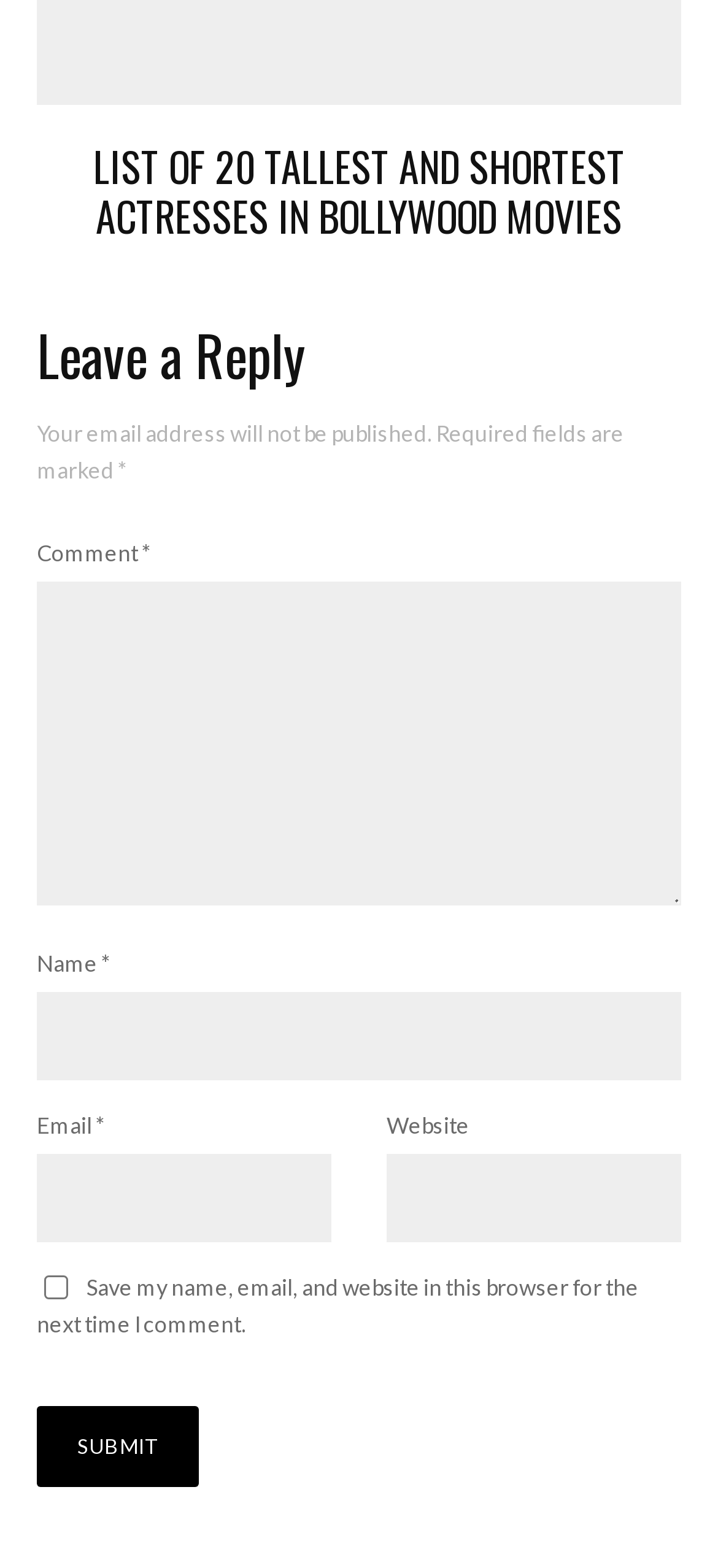Using the description "parent_node: Comment * name="comment"", predict the bounding box of the relevant HTML element.

[0.051, 0.371, 0.949, 0.587]